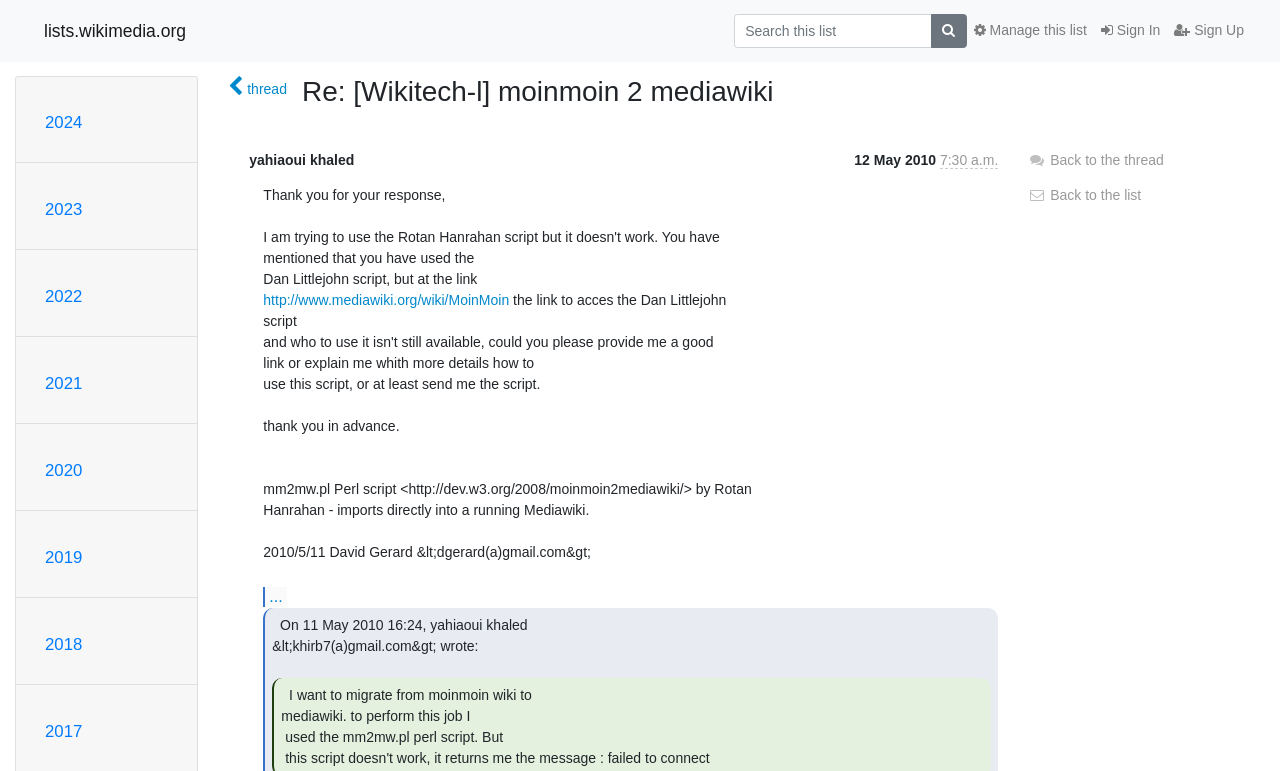Kindly determine the bounding box coordinates for the area that needs to be clicked to execute this instruction: "View thread".

[0.178, 0.101, 0.224, 0.129]